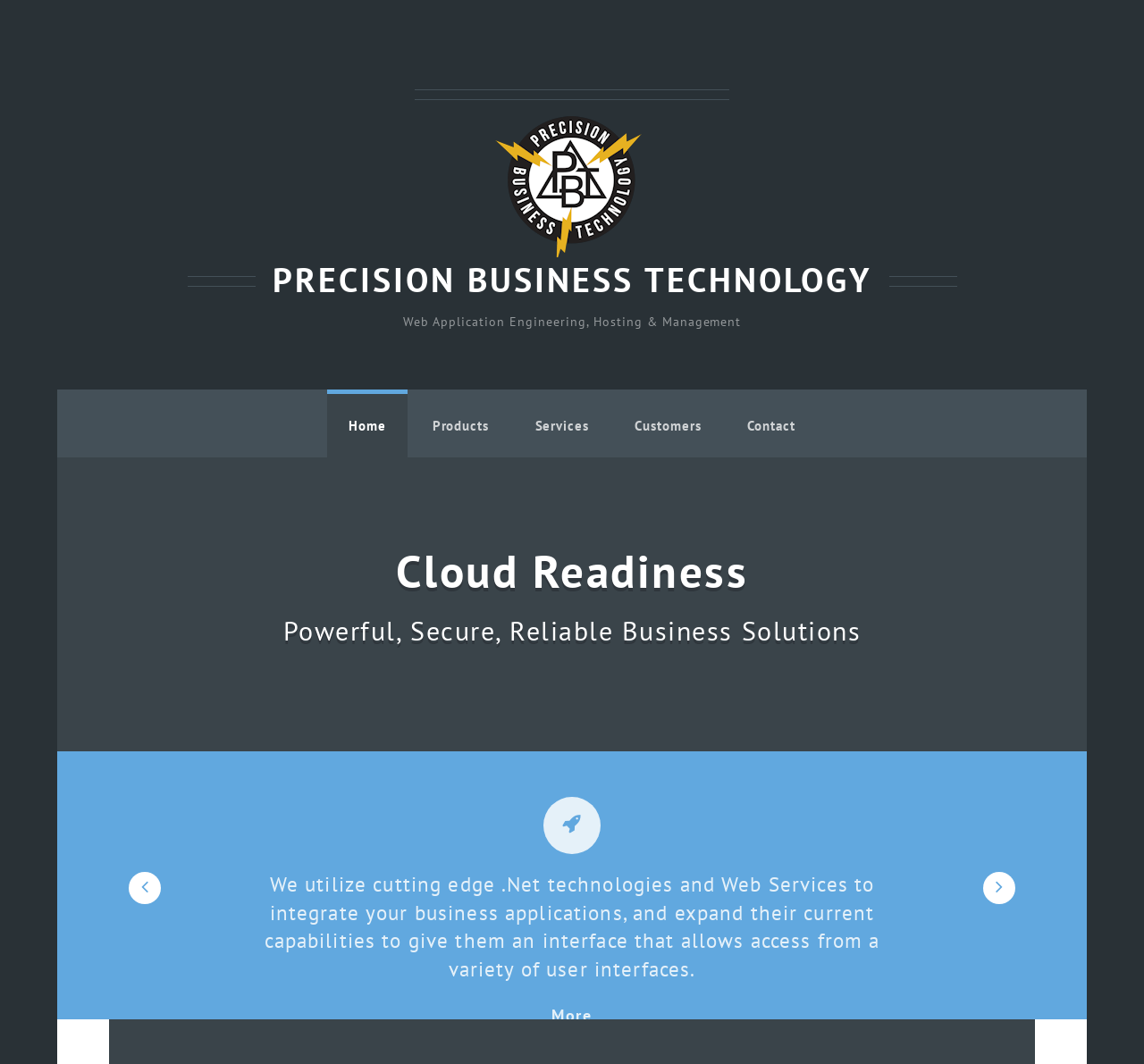Is there a call-to-action button?
Look at the screenshot and respond with one word or a short phrase.

Yes